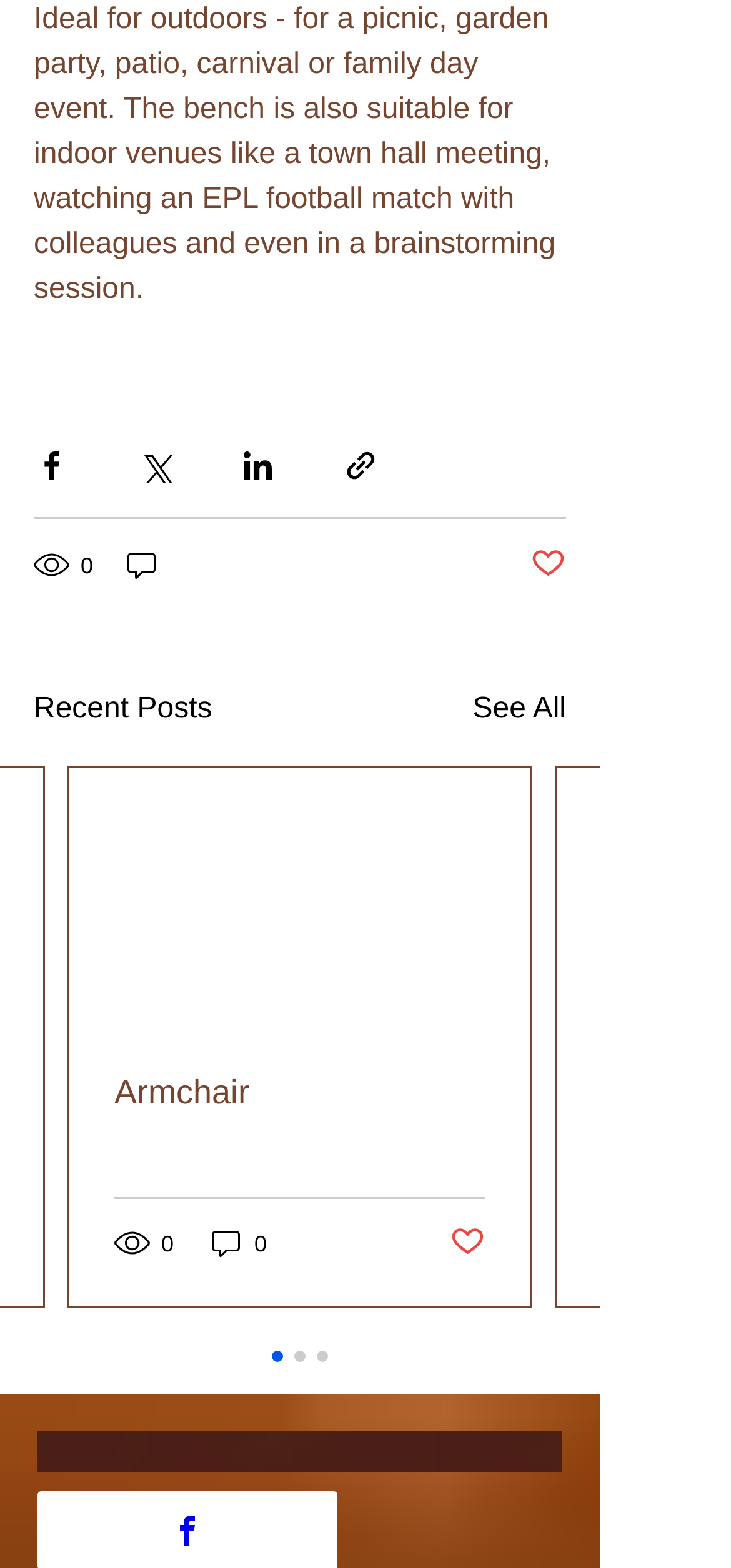Determine the bounding box coordinates for the element that should be clicked to follow this instruction: "View recent posts". The coordinates should be given as four float numbers between 0 and 1, in the format [left, top, right, bottom].

[0.046, 0.439, 0.29, 0.468]